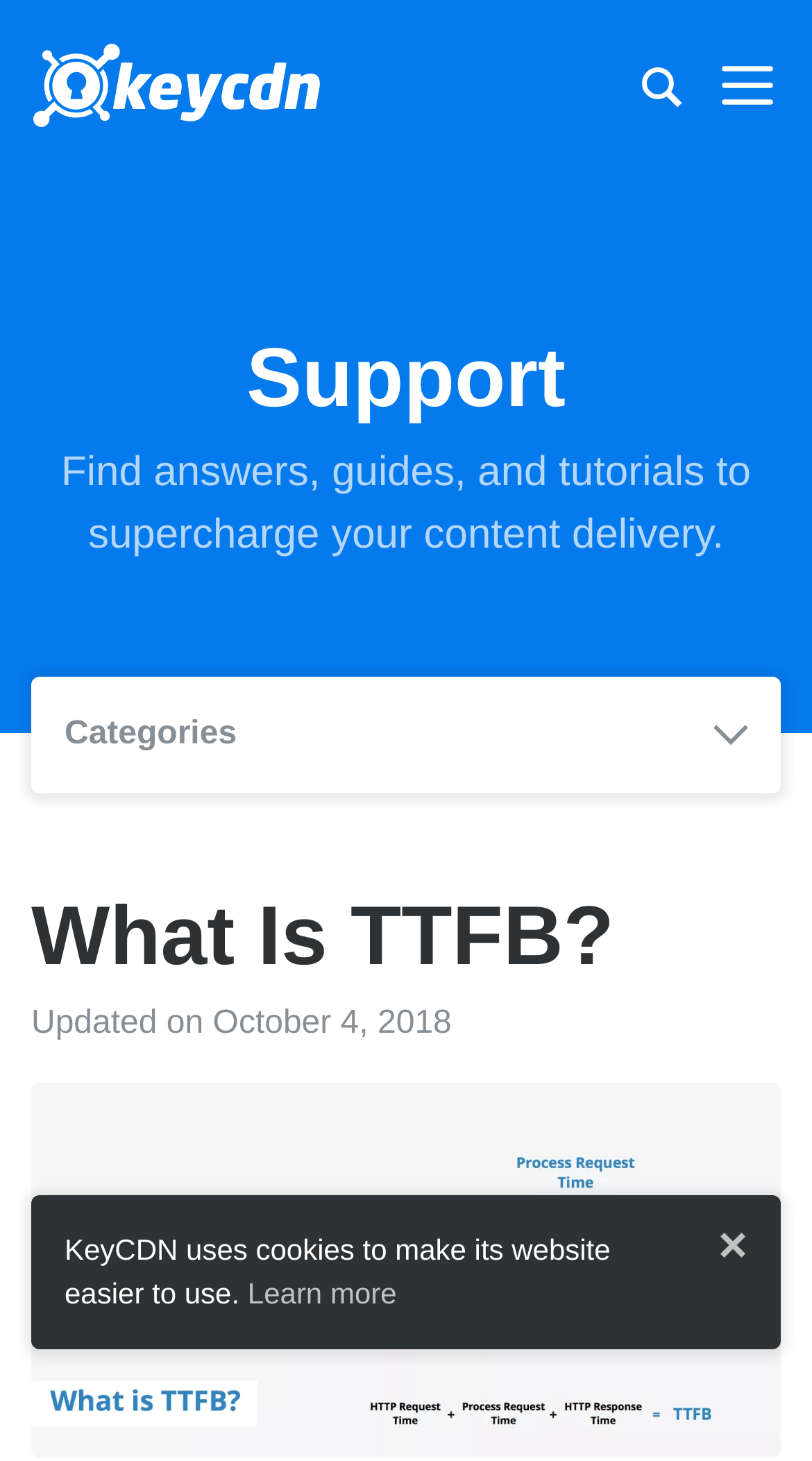What is the purpose of the website?
Refer to the image and provide a one-word or short phrase answer.

Support